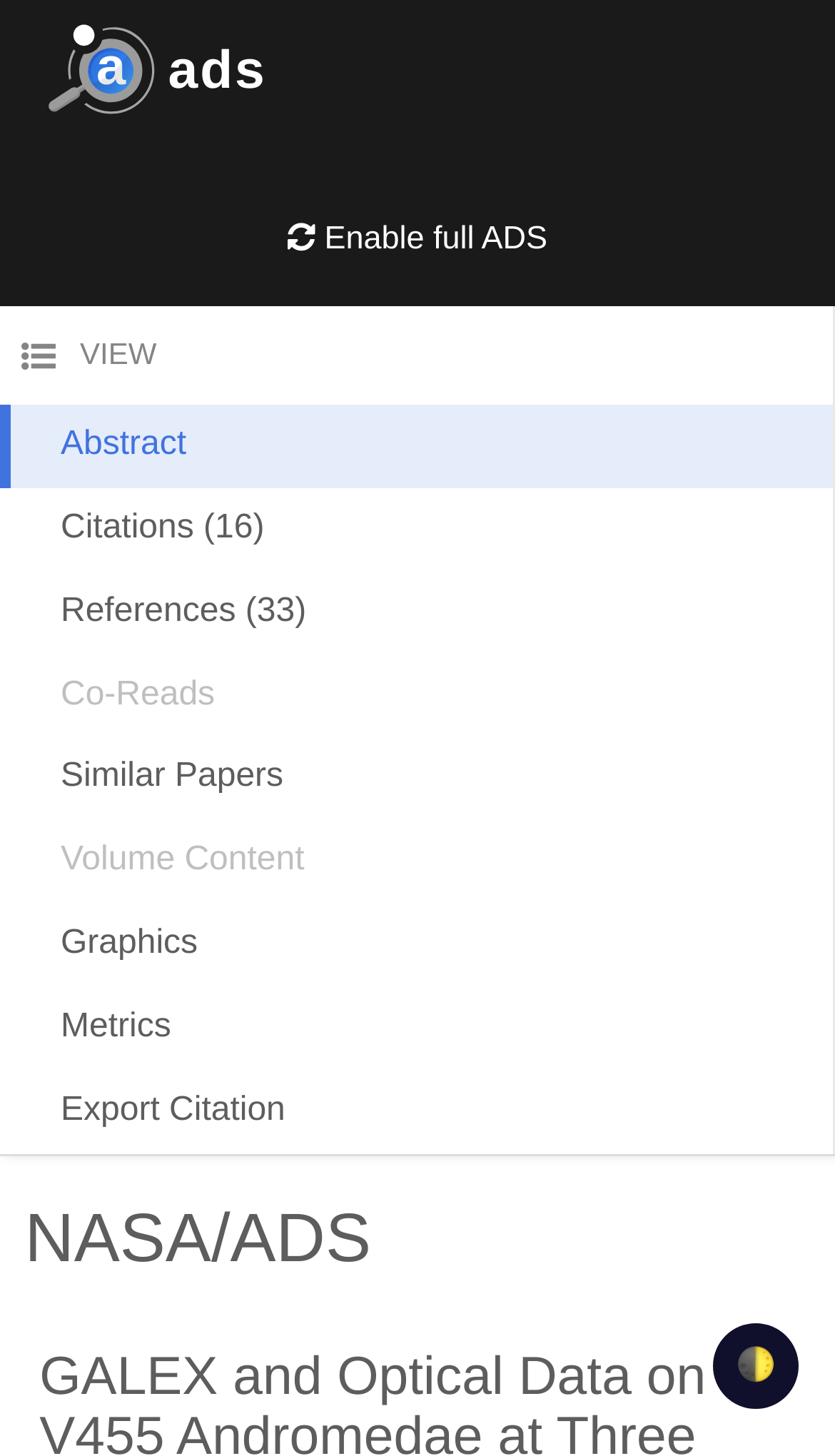What is the current page of the website?
Look at the image and provide a detailed response to the question.

I determined this by looking at the top-left corner of the webpage, where it says 'Now on home page'.